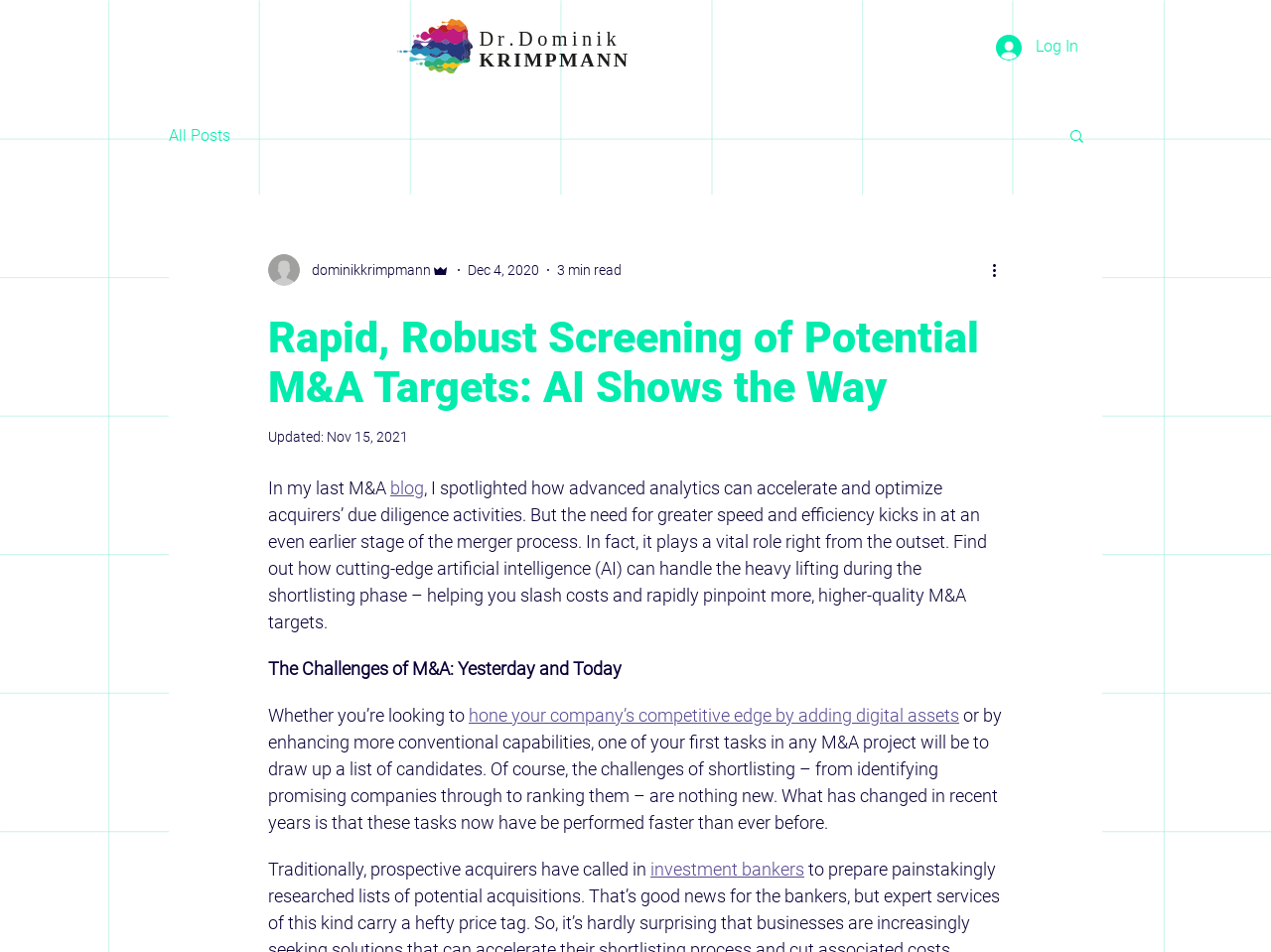Please locate the bounding box coordinates of the element's region that needs to be clicked to follow the instruction: "Read the blog post about M&A". The bounding box coordinates should be provided as four float numbers between 0 and 1, i.e., [left, top, right, bottom].

[0.307, 0.502, 0.334, 0.523]